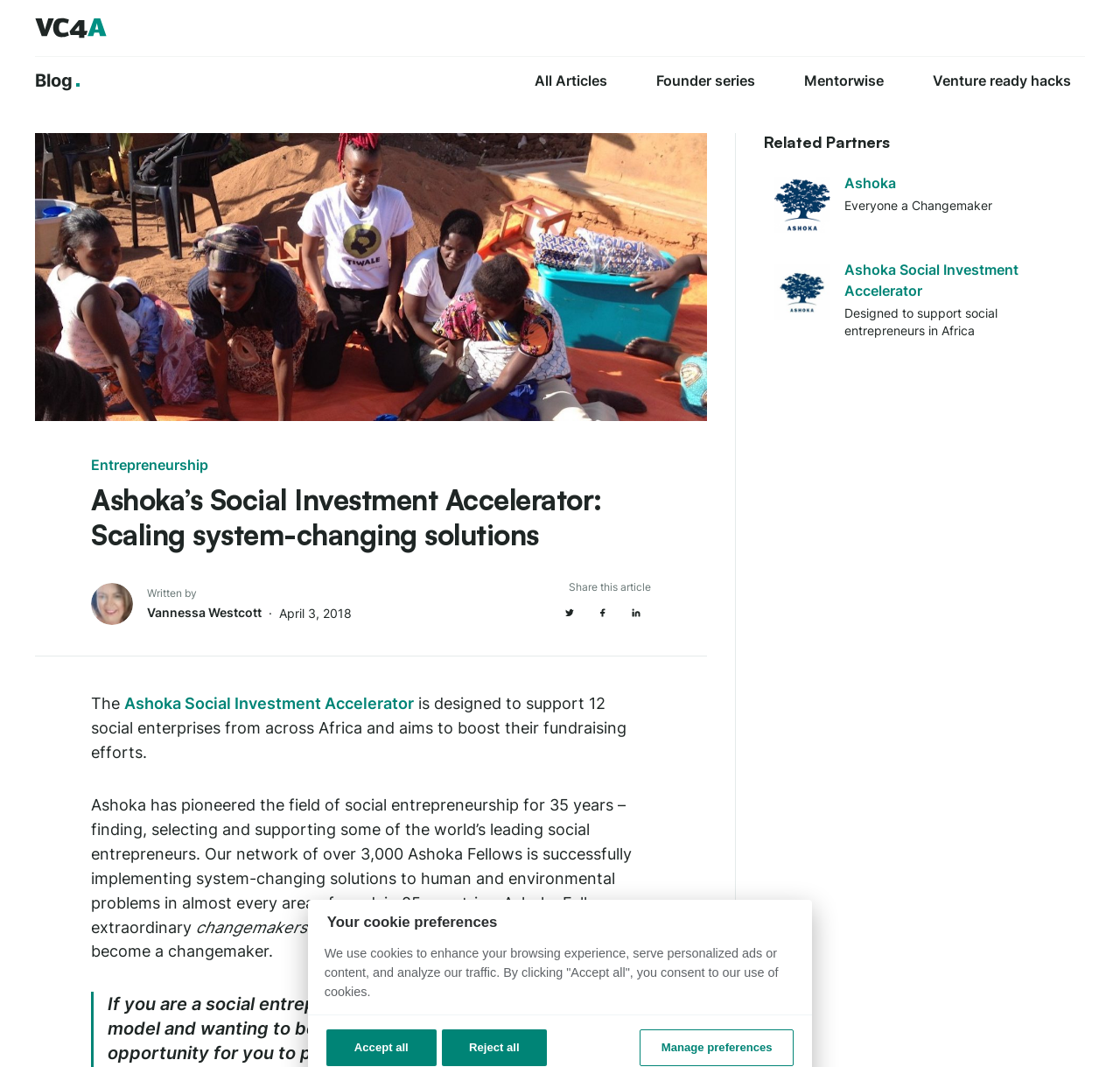What is the name of the organization that pioneered the field of social entrepreneurship?
Answer the question with a detailed explanation, including all necessary information.

The answer can be found in the text 'Ashoka has pioneered the field of social entrepreneurship for 35 years – finding, selecting and supporting some of the world’s leading social entrepreneurs.' which is part of the webpage content.